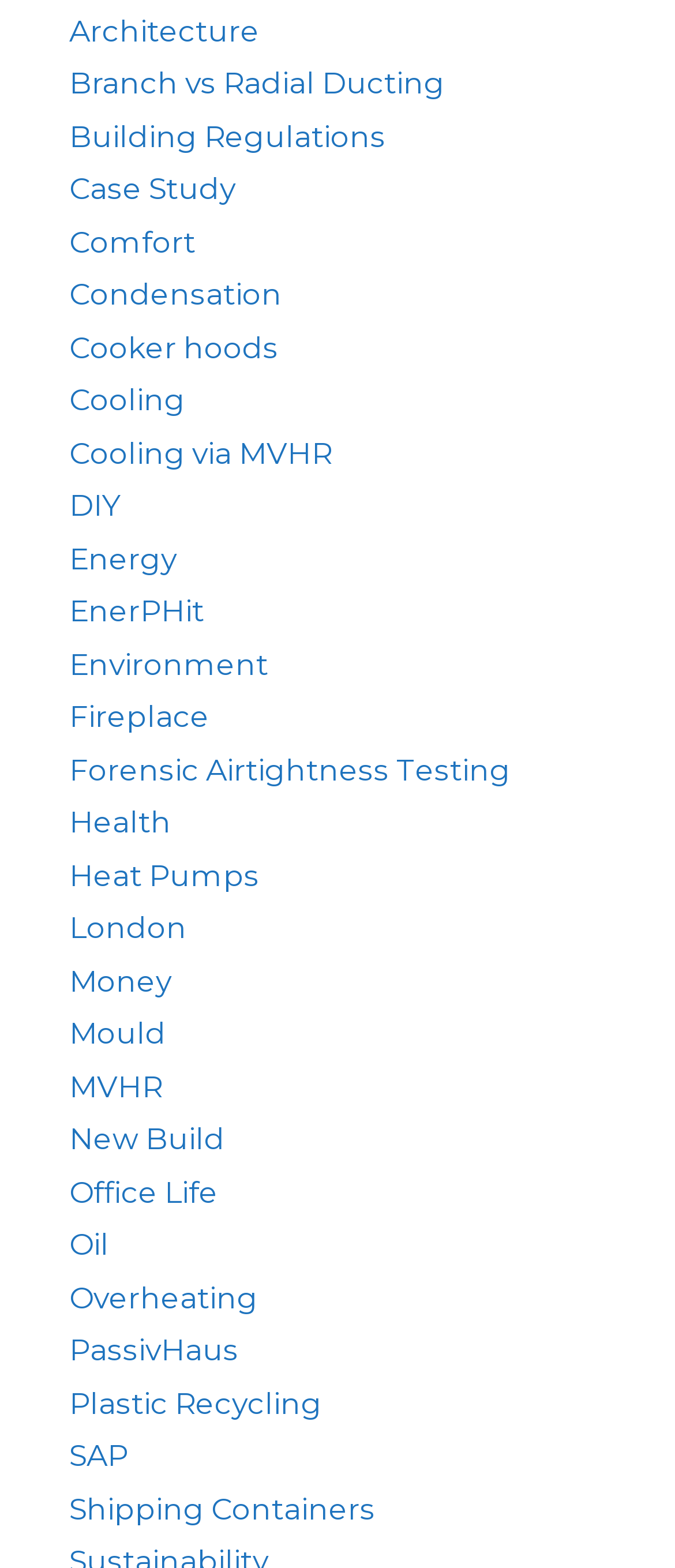Please specify the bounding box coordinates of the clickable region to carry out the following instruction: "View the Case Study page". The coordinates should be four float numbers between 0 and 1, in the format [left, top, right, bottom].

[0.103, 0.11, 0.349, 0.132]